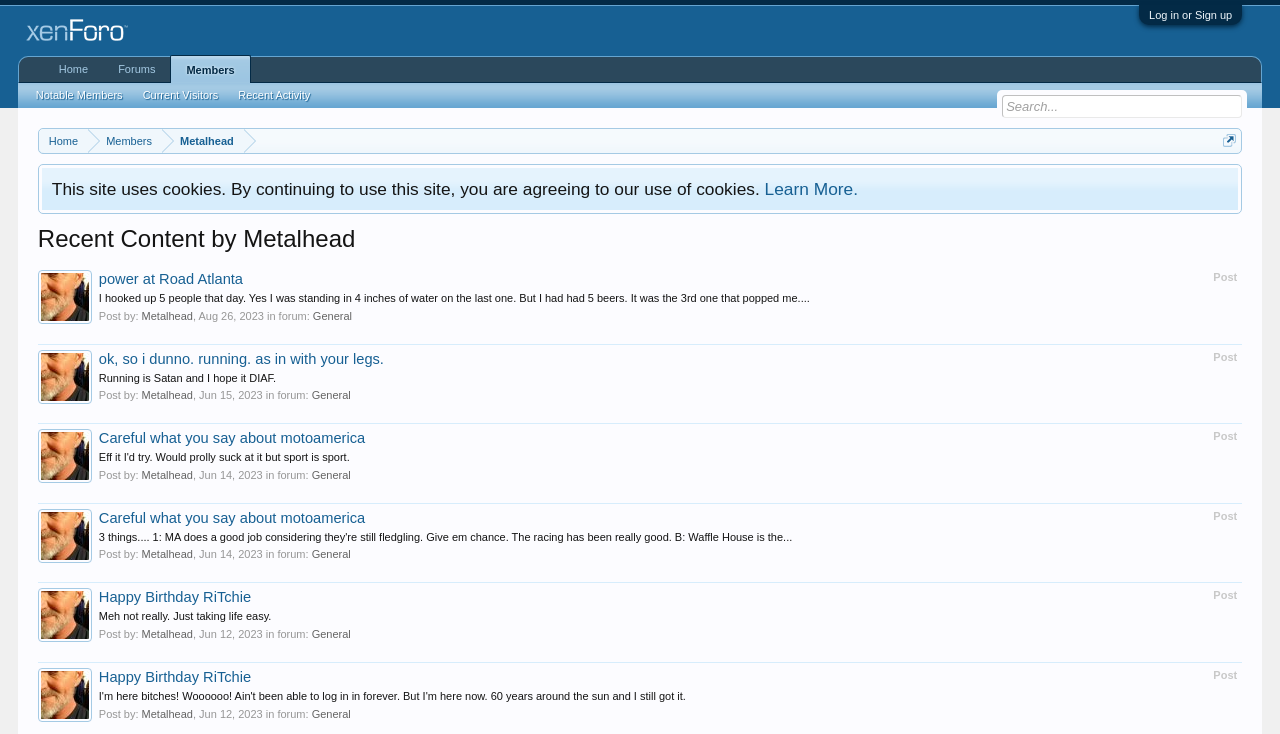Create an elaborate caption that covers all aspects of the webpage.

The webpage is a forum page displaying recent content posted by a user named Metalhead. At the top, there is a heading "Log in or Sign up" with a link to log in or sign up. Below it, there is a navigation menu with links to "Home", "Members", and the user's profile "Metalhead". 

A notification about the site's use of cookies is displayed, with a link to "Learn More". 

The main content of the page is a list of posts made by Metalhead, each with a heading, a blockquote containing the post's text, and information about the post, including the date and time it was posted, and the forum it was posted in. There are 6 posts in total, each with a similar structure. 

Each post has a heading that summarizes the content of the post, and a blockquote that contains the full text of the post. The posts are about various topics, including a story about hooking up people at an event, a rant about running, and a discussion about MotoAmerica. 

To the right of each post, there is a "Post" label, and below each post, there is information about the post, including the date and time it was posted, and the forum it was posted in. The user's profile picture is displayed next to each post.